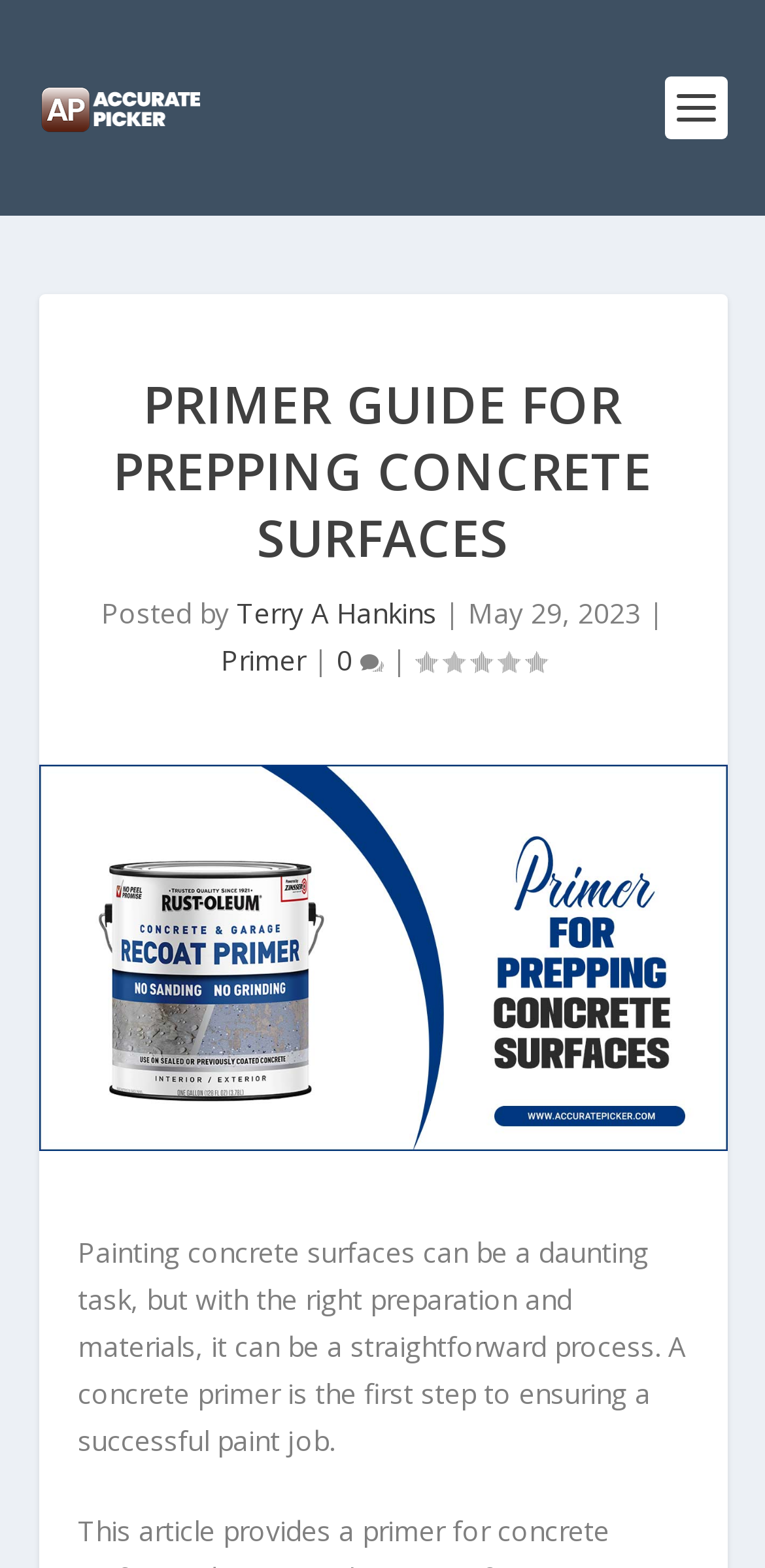What is the rating of this article?
Kindly answer the question with as much detail as you can.

The rating of the article can be found below the main heading, where it says 'Rating: 0.00'.